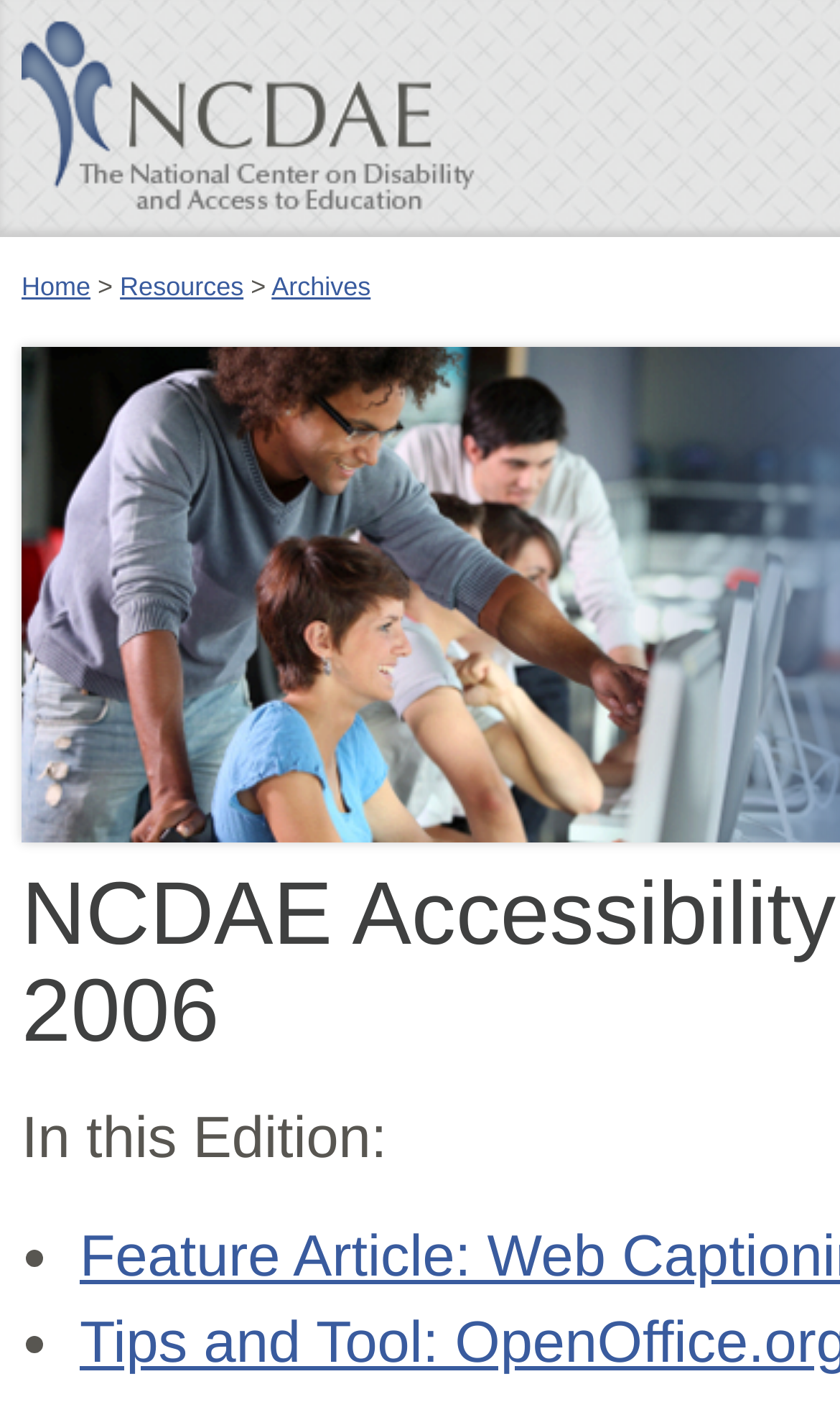Find the bounding box coordinates of the UI element according to this description: "Resources".

[0.143, 0.194, 0.29, 0.215]